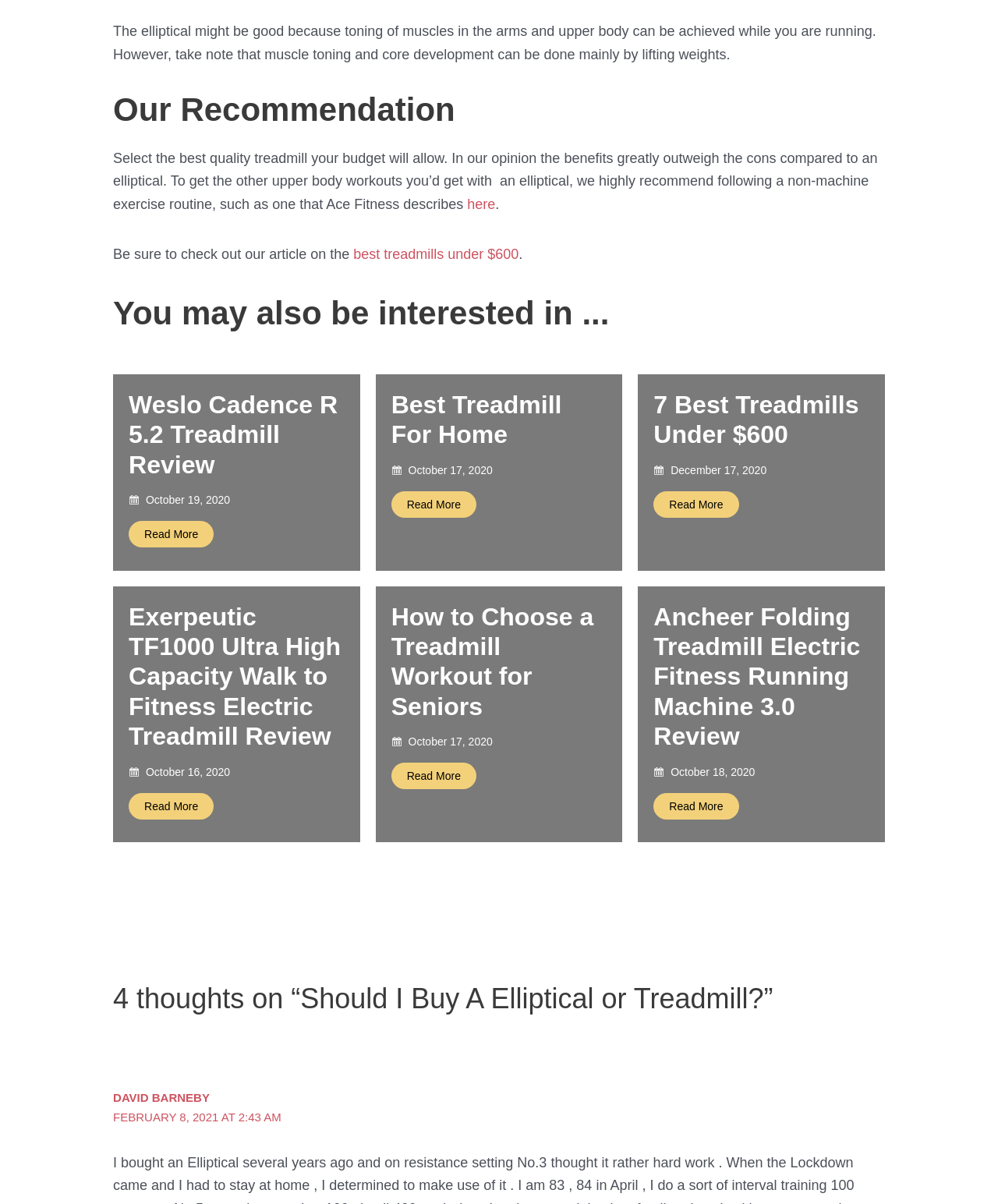Respond to the question below with a single word or phrase:
What is the purpose of lifting weights?

Muscle toning and core development